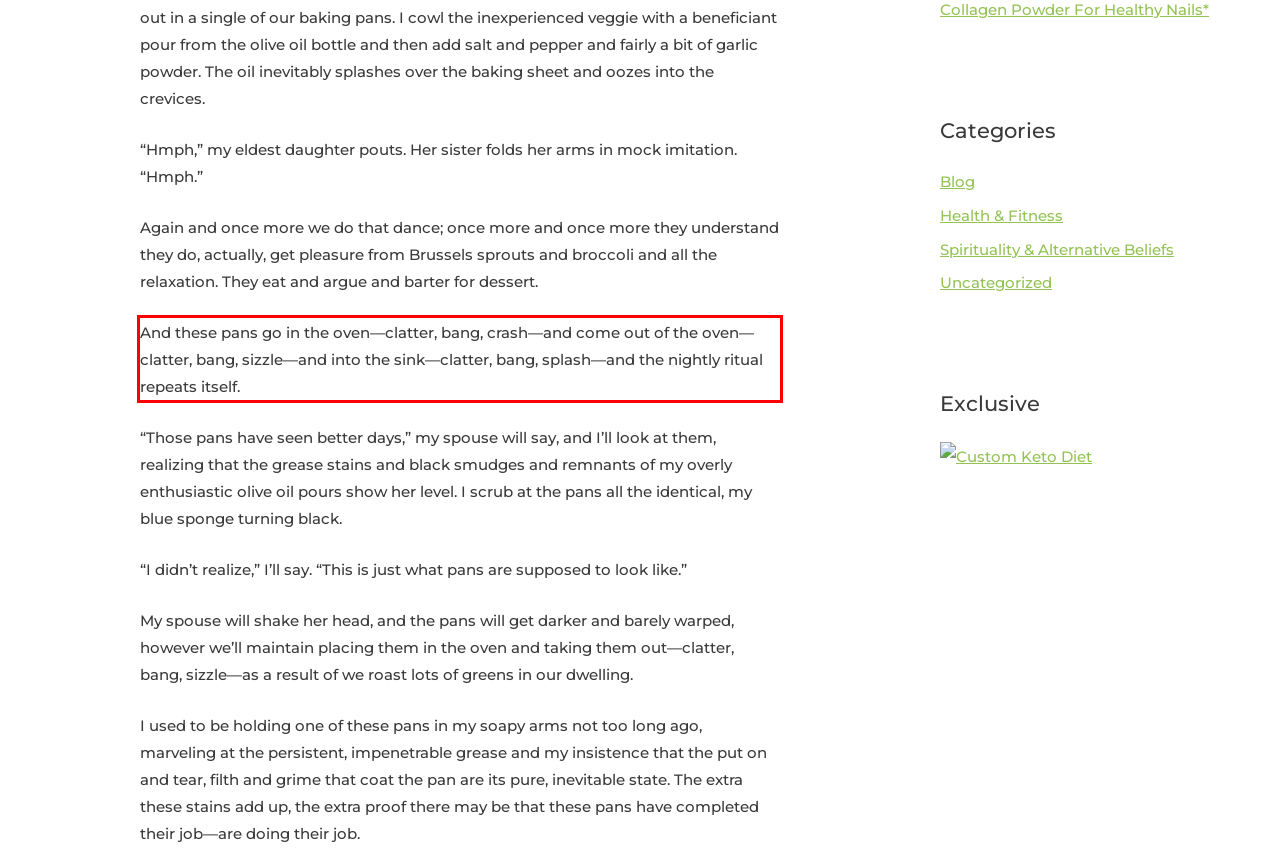Using the provided screenshot of a webpage, recognize the text inside the red rectangle bounding box by performing OCR.

And these pans go in the oven—clatter, bang, crash—and come out of the oven—clatter, bang, sizzle—and into the sink—clatter, bang, splash—and the nightly ritual repeats itself.